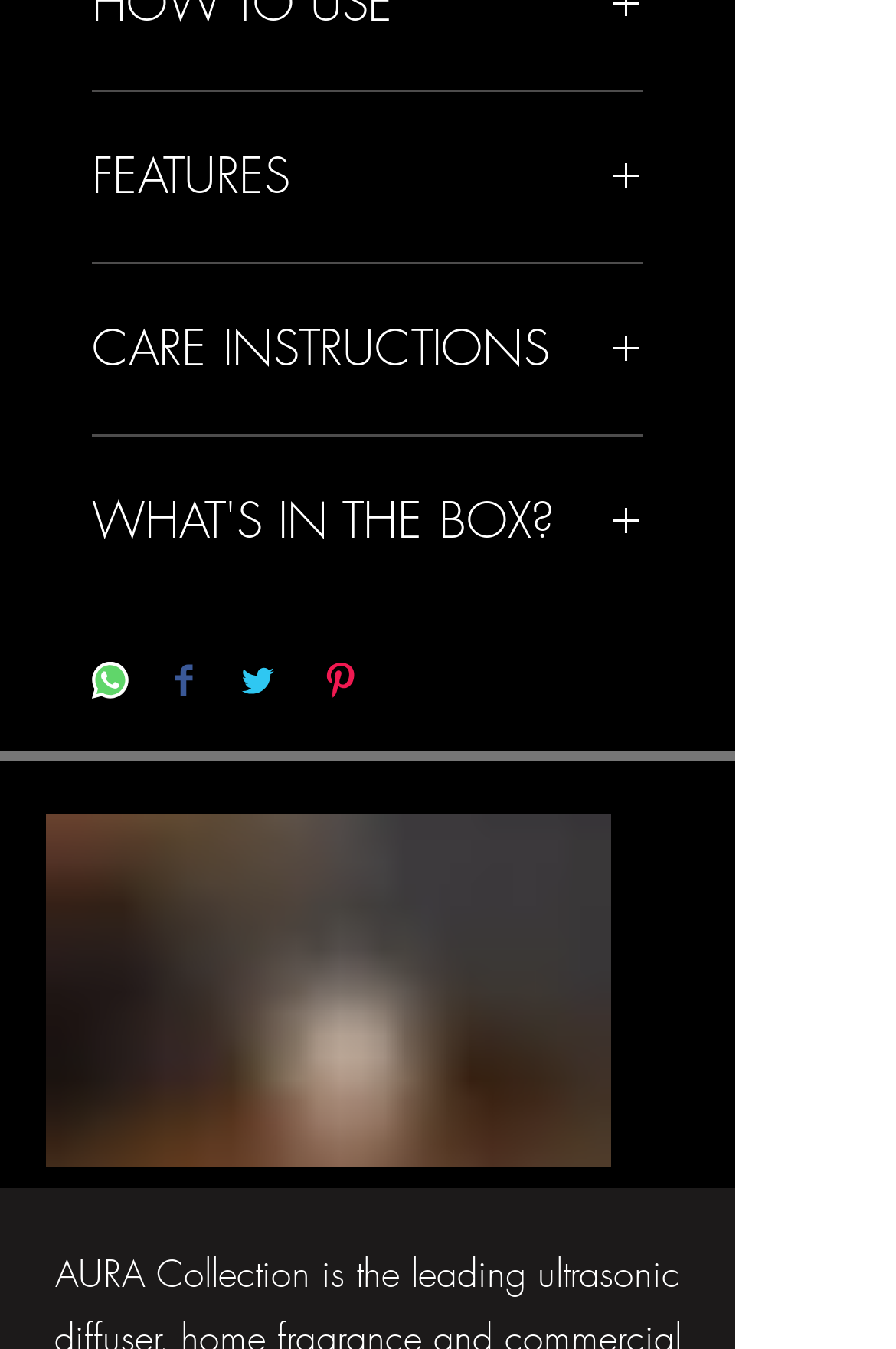Respond to the question below with a concise word or phrase:
What is the purpose of the buttons 'CARE INSTRUCTIONS', 'WHAT'S IN THE BOX?', and 'FEATURES'?

To provide information